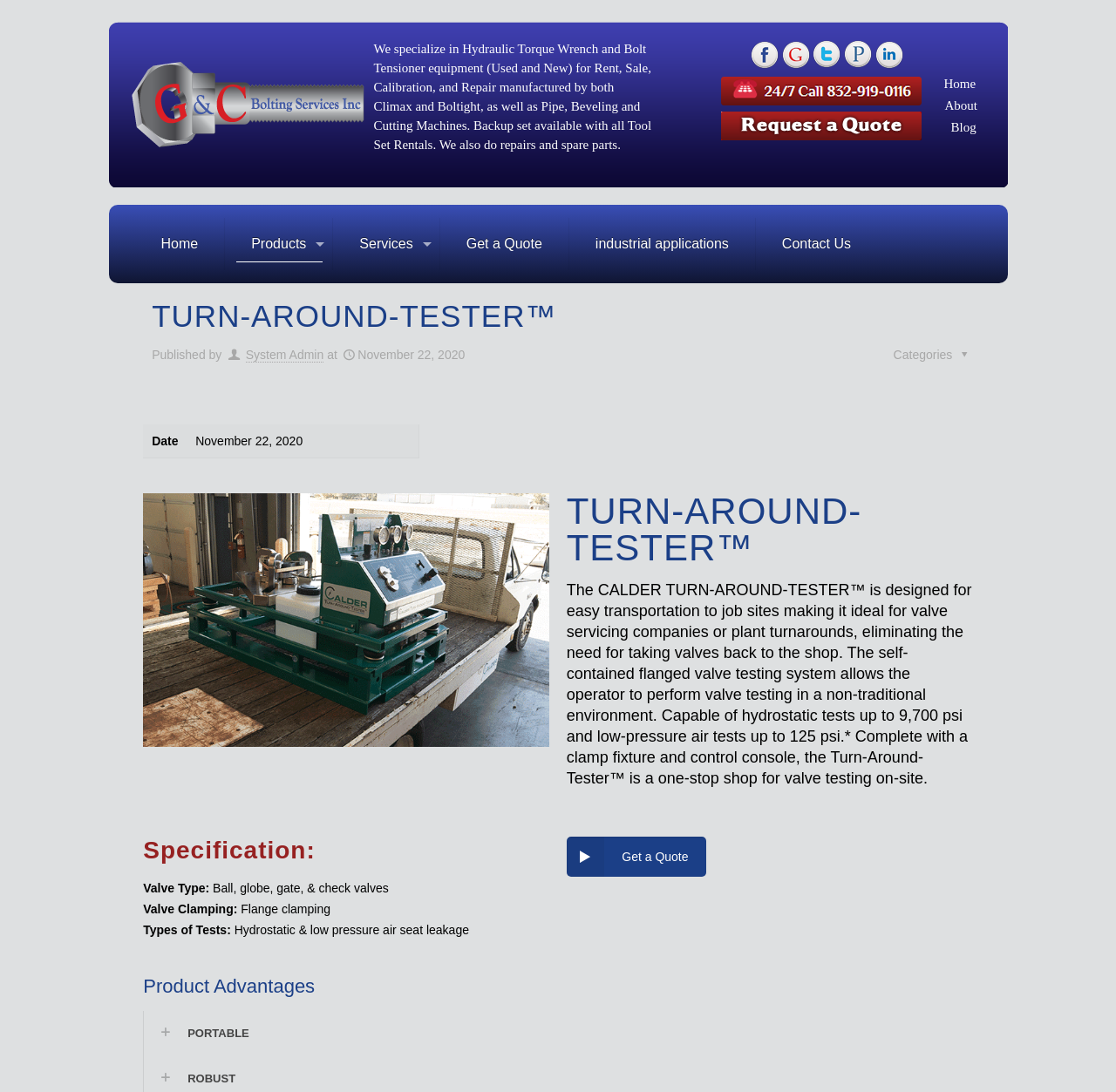Given the element description Home, predict the bounding box coordinates for the UI element in the webpage screenshot. The format should be (top-left x, top-left y, bottom-right x, bottom-right y), and the values should be between 0 and 1.

[0.121, 0.188, 0.202, 0.259]